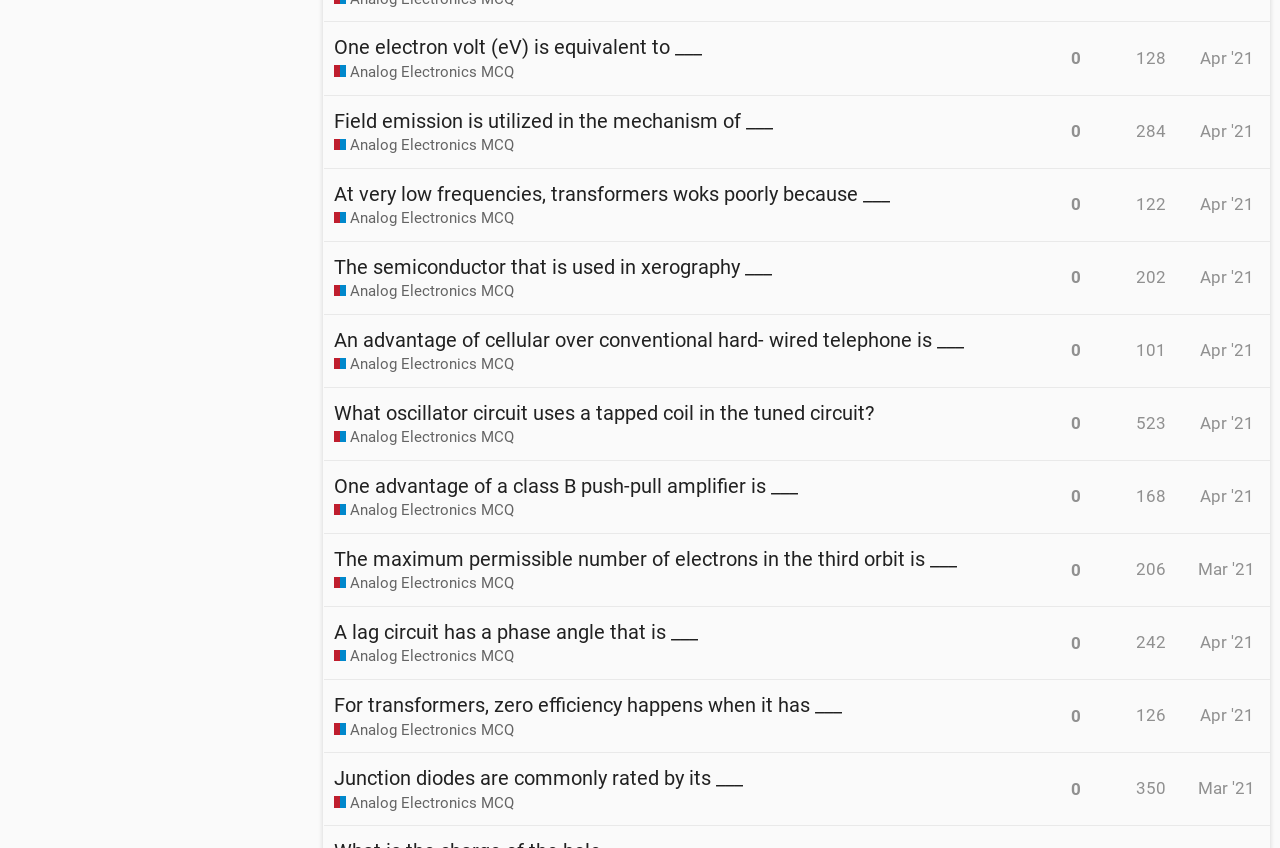Answer the following in one word or a short phrase: 
What is the topic with 0 replies?

Multiple topics